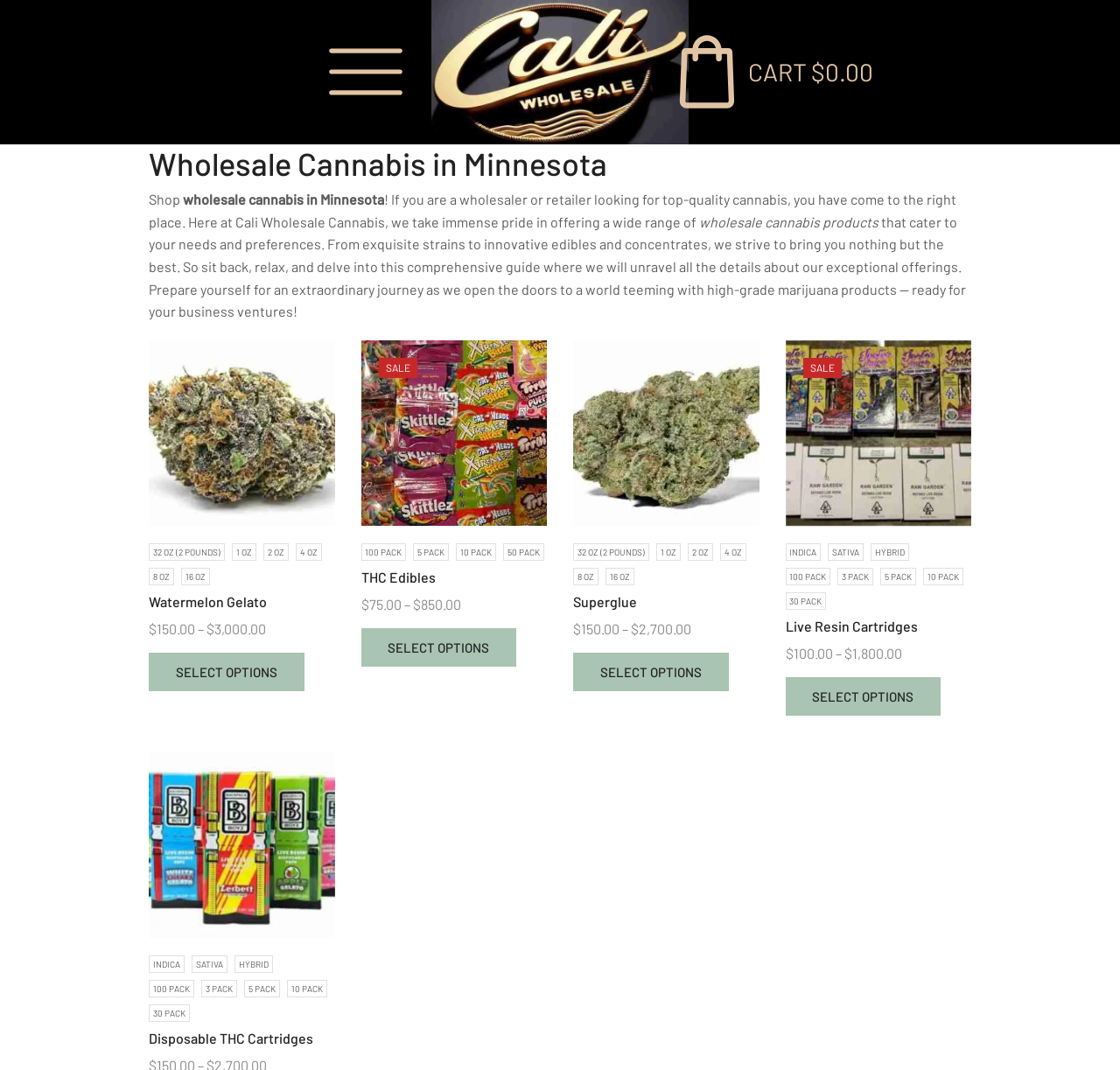Pinpoint the bounding box coordinates of the area that must be clicked to complete this instruction: "Click on the 'Wholesale Cannabis Flower Watermelon Gelato Strain' link".

[0.133, 0.318, 0.299, 0.492]